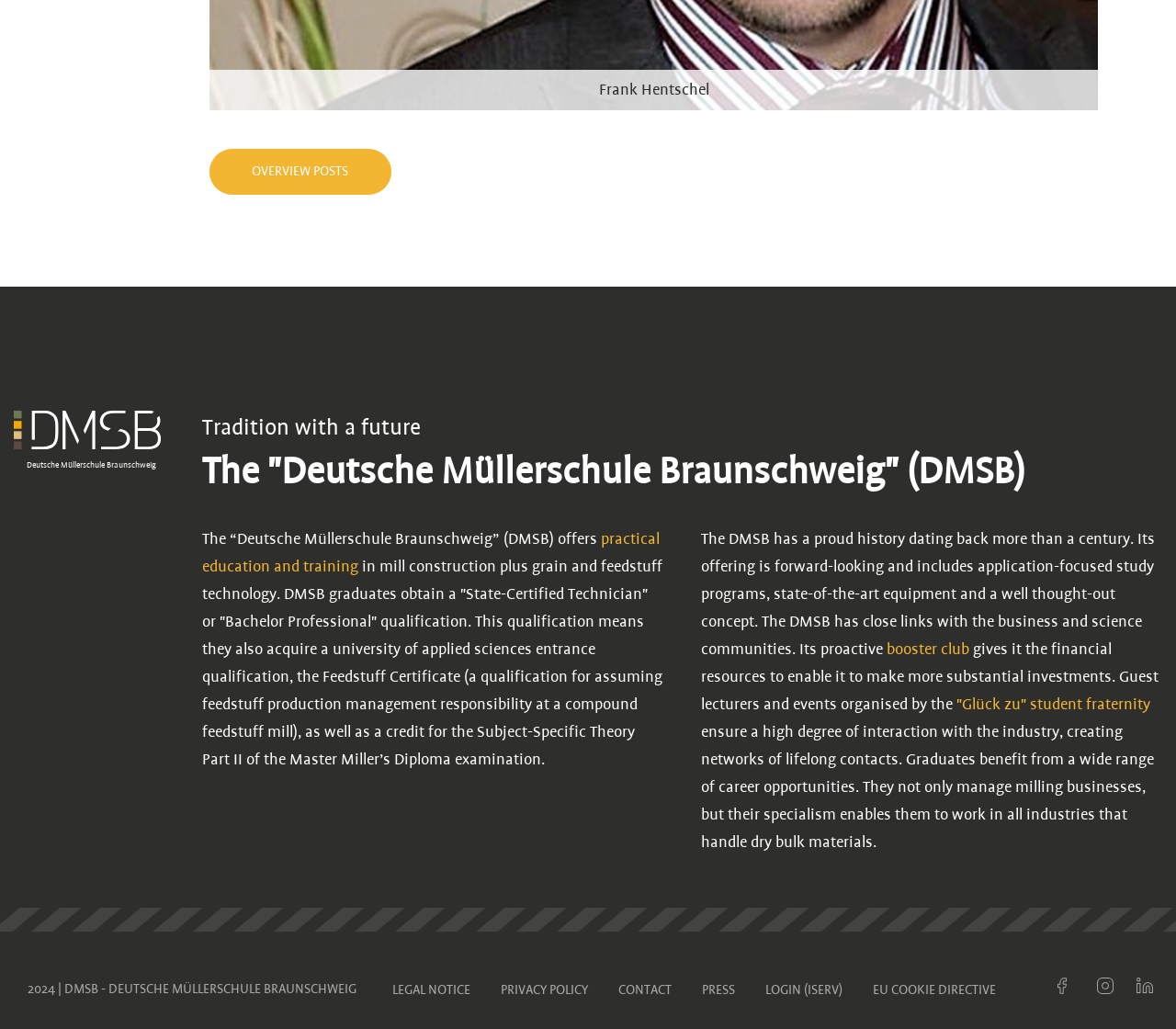Provide your answer in one word or a succinct phrase for the question: 
Is there a link to the school's social media?

Yes